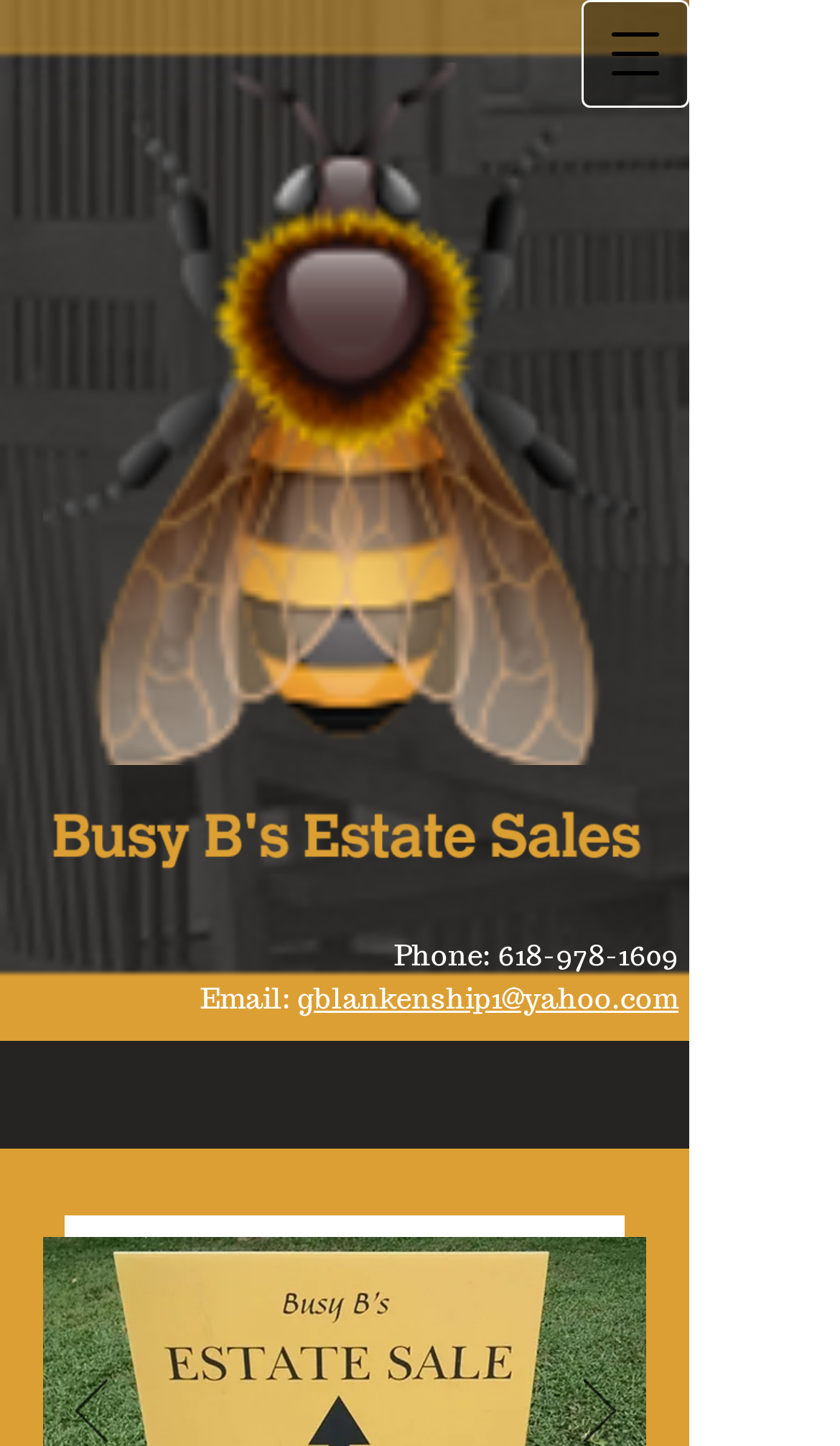Using the provided element description: "618-978-1609", identify the bounding box coordinates. The coordinates should be four floats between 0 and 1 in the order [left, top, right, bottom].

[0.592, 0.648, 0.808, 0.674]